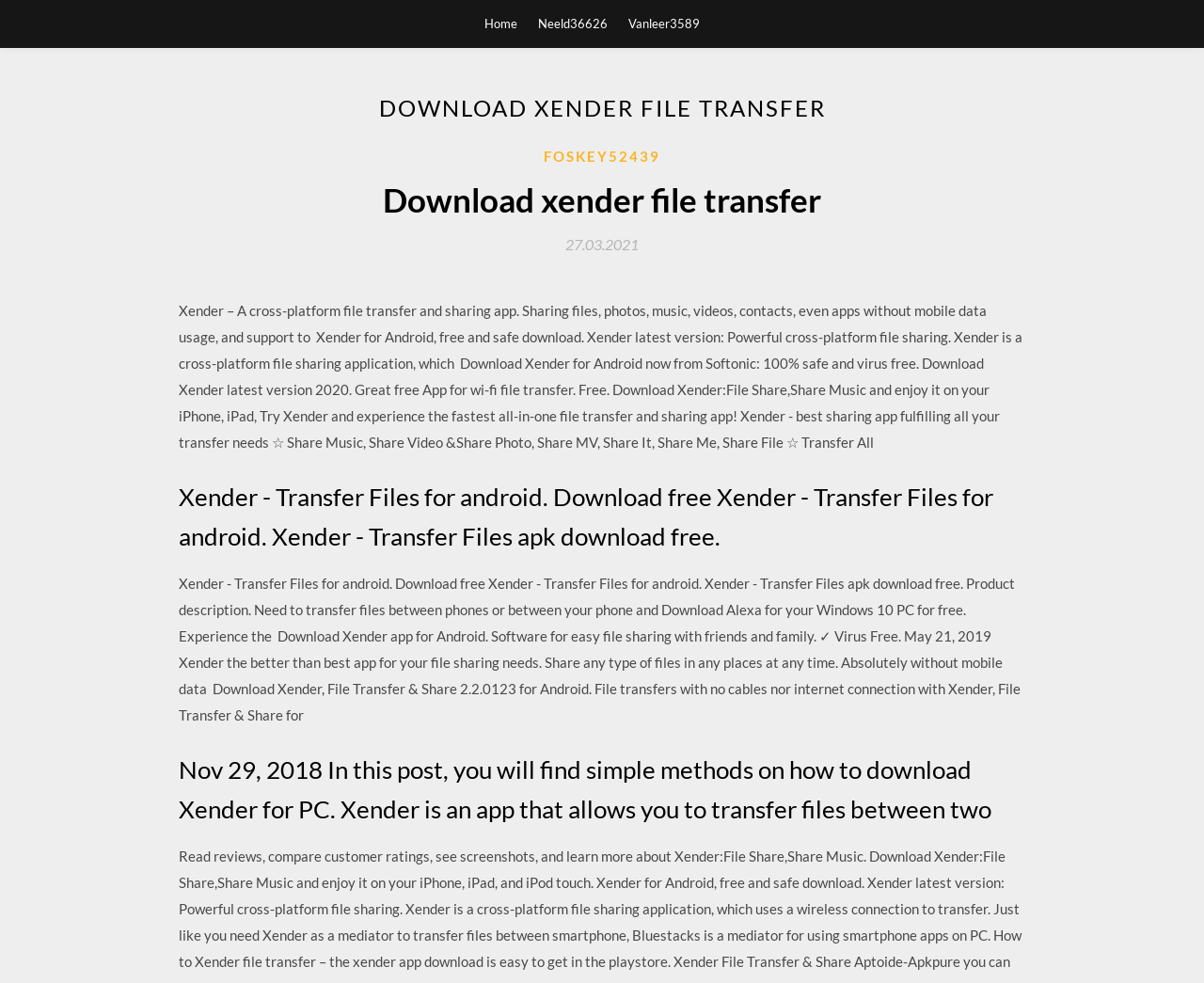Find and provide the bounding box coordinates for the UI element described with: "Home".

[0.402, 0.0, 0.429, 0.048]